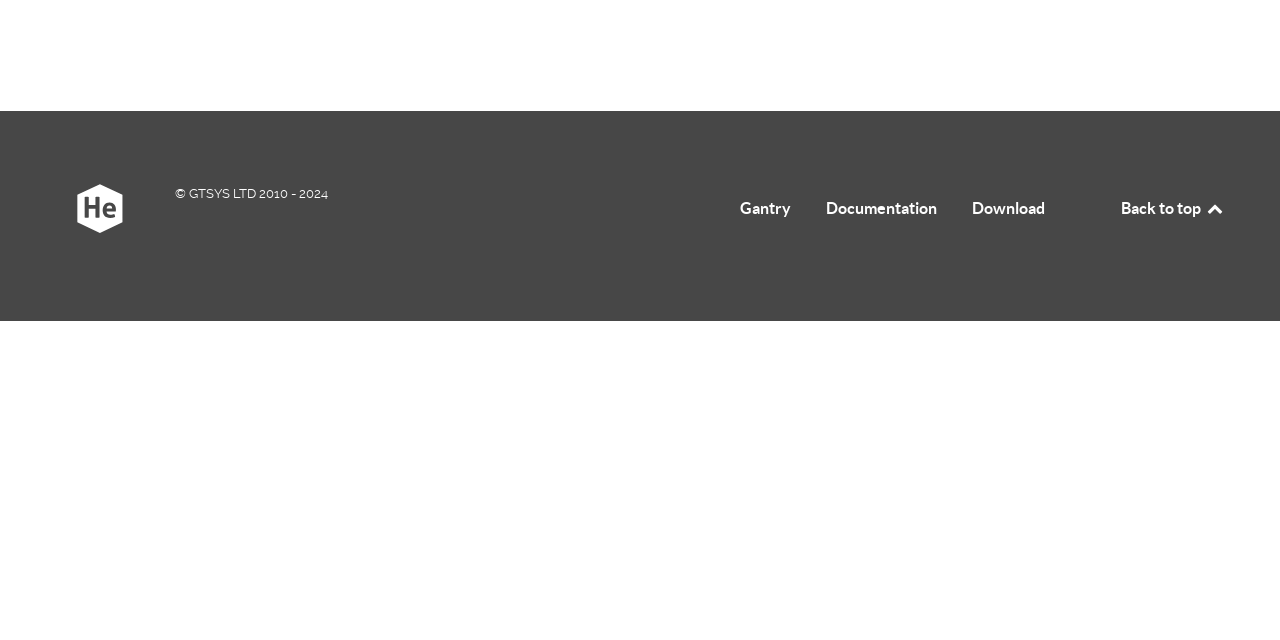Given the element description "LIVE AT UNSOED", identify the bounding box of the corresponding UI element.

None